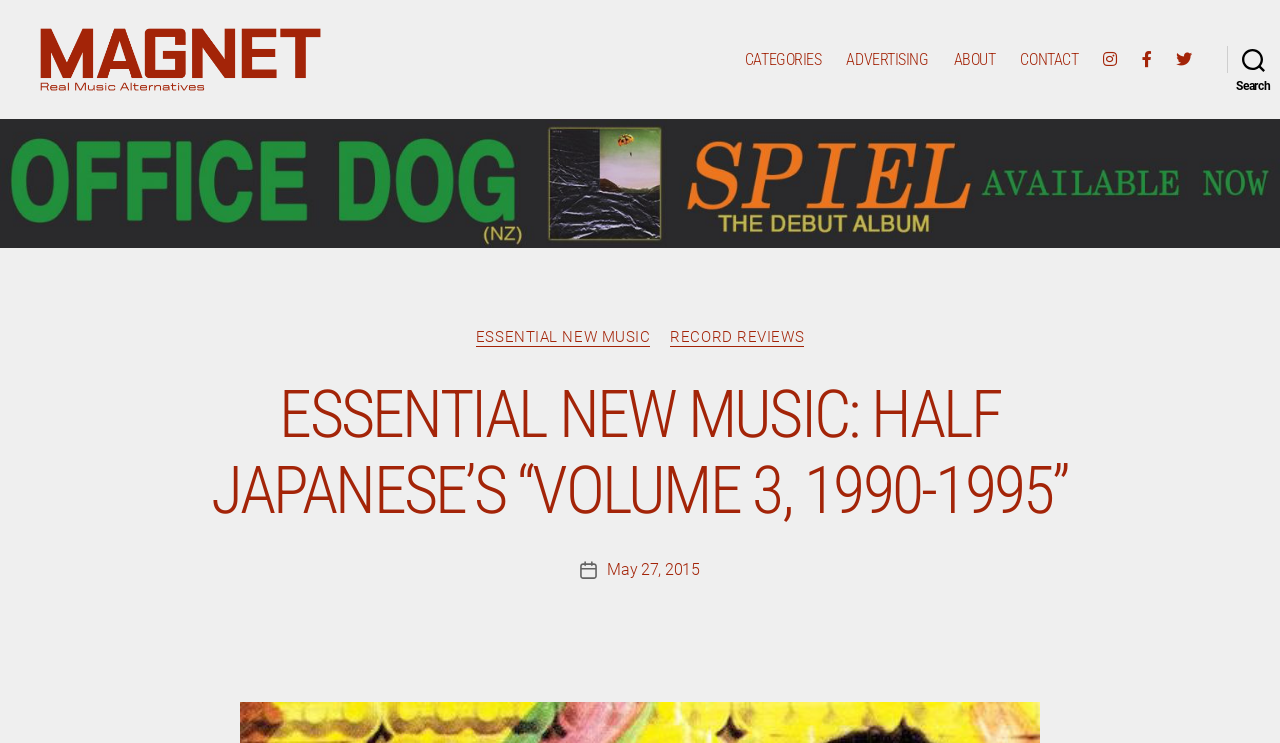Highlight the bounding box coordinates of the element you need to click to perform the following instruction: "view ESSENTIAL NEW MUSIC."

[0.372, 0.477, 0.508, 0.503]